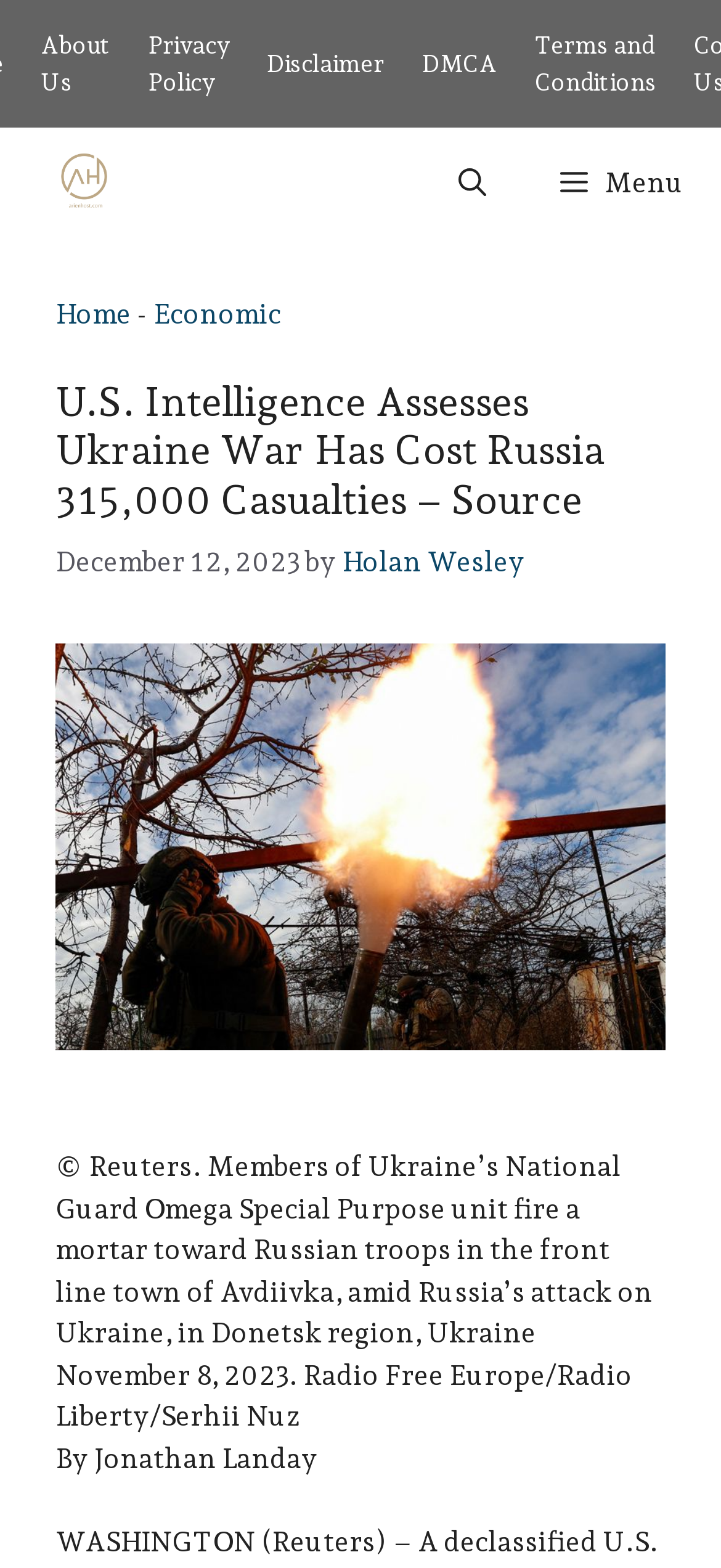Please mark the clickable region by giving the bounding box coordinates needed to complete this instruction: "Go to the Home page".

[0.077, 0.19, 0.182, 0.211]